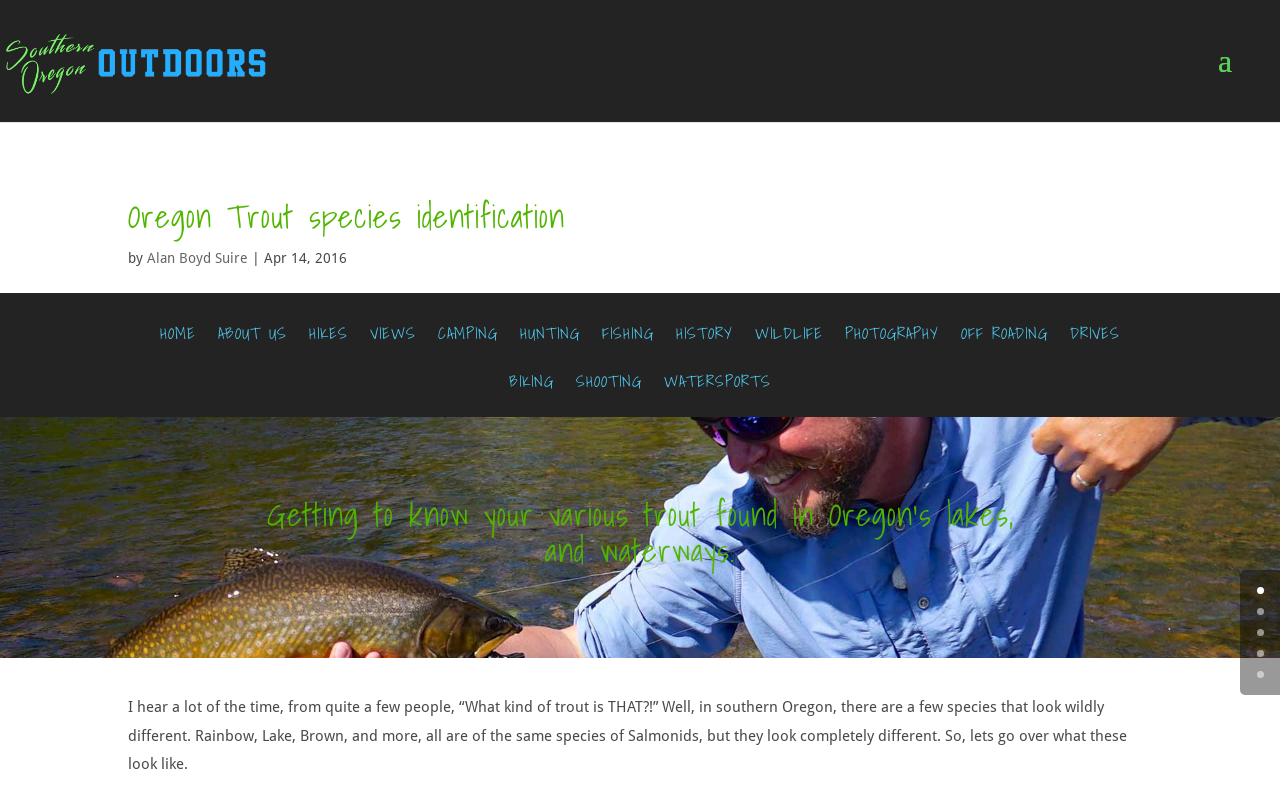Highlight the bounding box coordinates of the element you need to click to perform the following instruction: "Click on the 'Great Oregon Outdoors' link."

[0.027, 0.064, 0.393, 0.087]